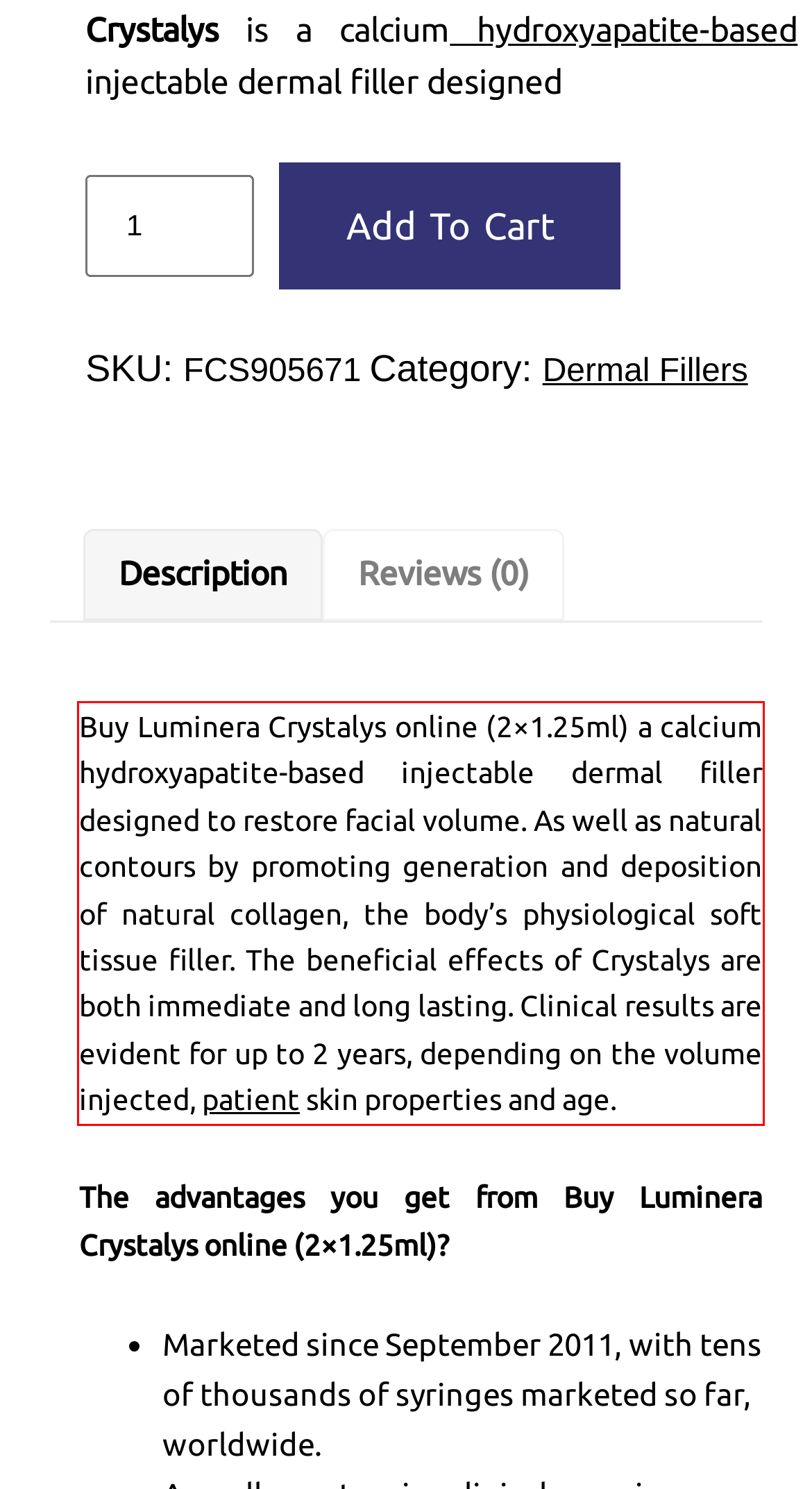Examine the screenshot of the webpage, locate the red bounding box, and generate the text contained within it.

Buy Luminera Crystalys online (2×1.25ml) a calcium hydroxyapatite-based injectable dermal filler designed to restore facial volume. As well as natural contours by promoting generation and deposition of natural collagen, the body’s physiological soft tissue filler. The beneficial effects of Crystalys are both immediate and long lasting. Clinical results are evident for up to 2 years, depending on the volume injected, patient skin properties and age.